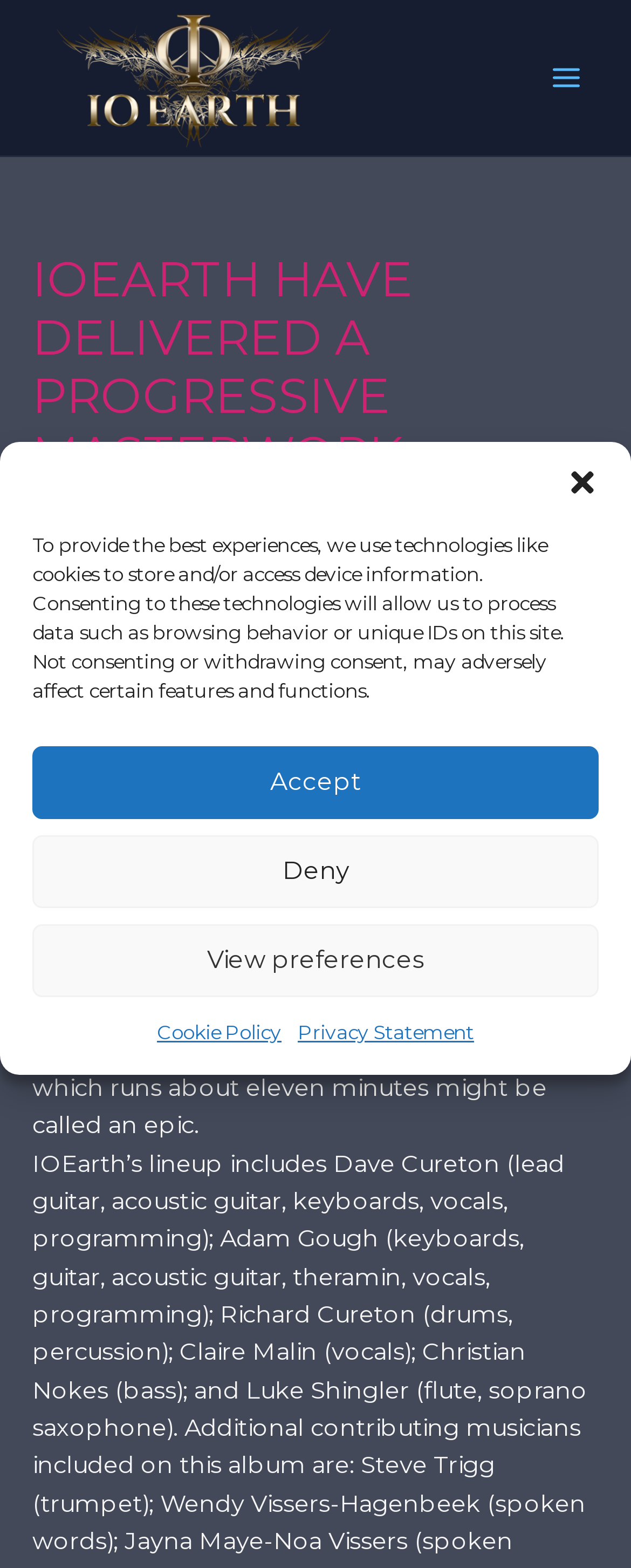Answer this question using a single word or a brief phrase:
What is the length of the final track?

Eleven minutes